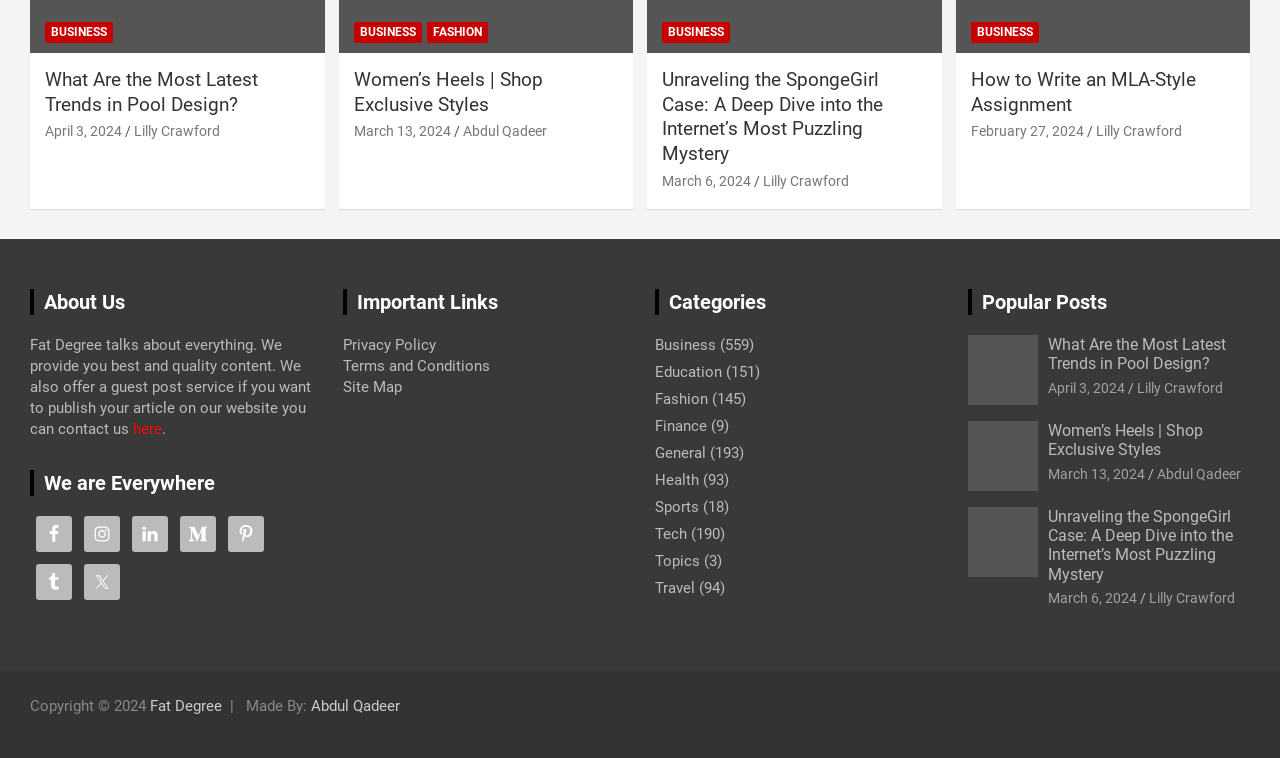Please find the bounding box coordinates of the section that needs to be clicked to achieve this instruction: "Learn about Artificial intelligence".

None